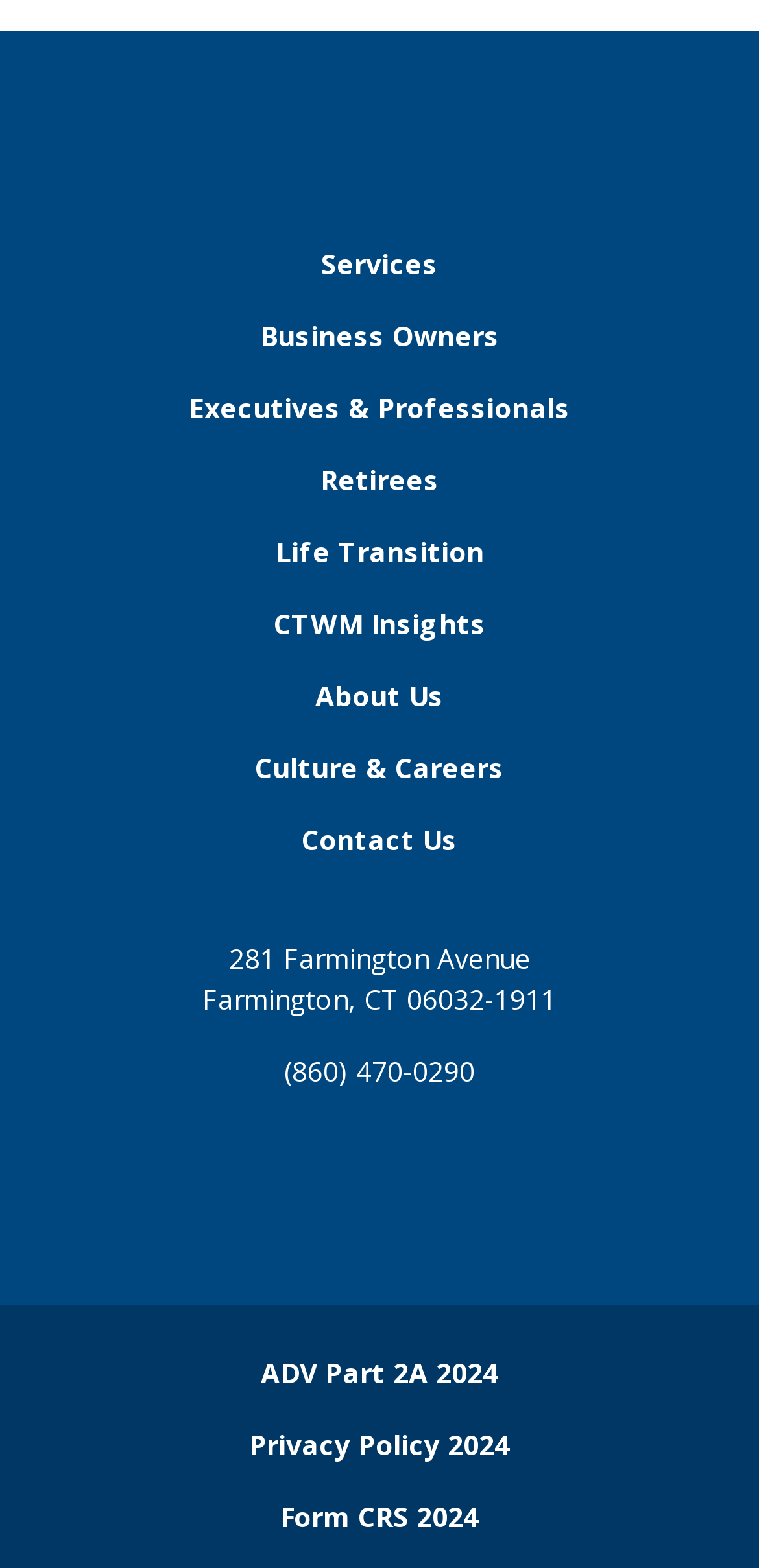Provide the bounding box coordinates for the UI element that is described as: "CTWM Insights".

[0.34, 0.374, 0.66, 0.42]